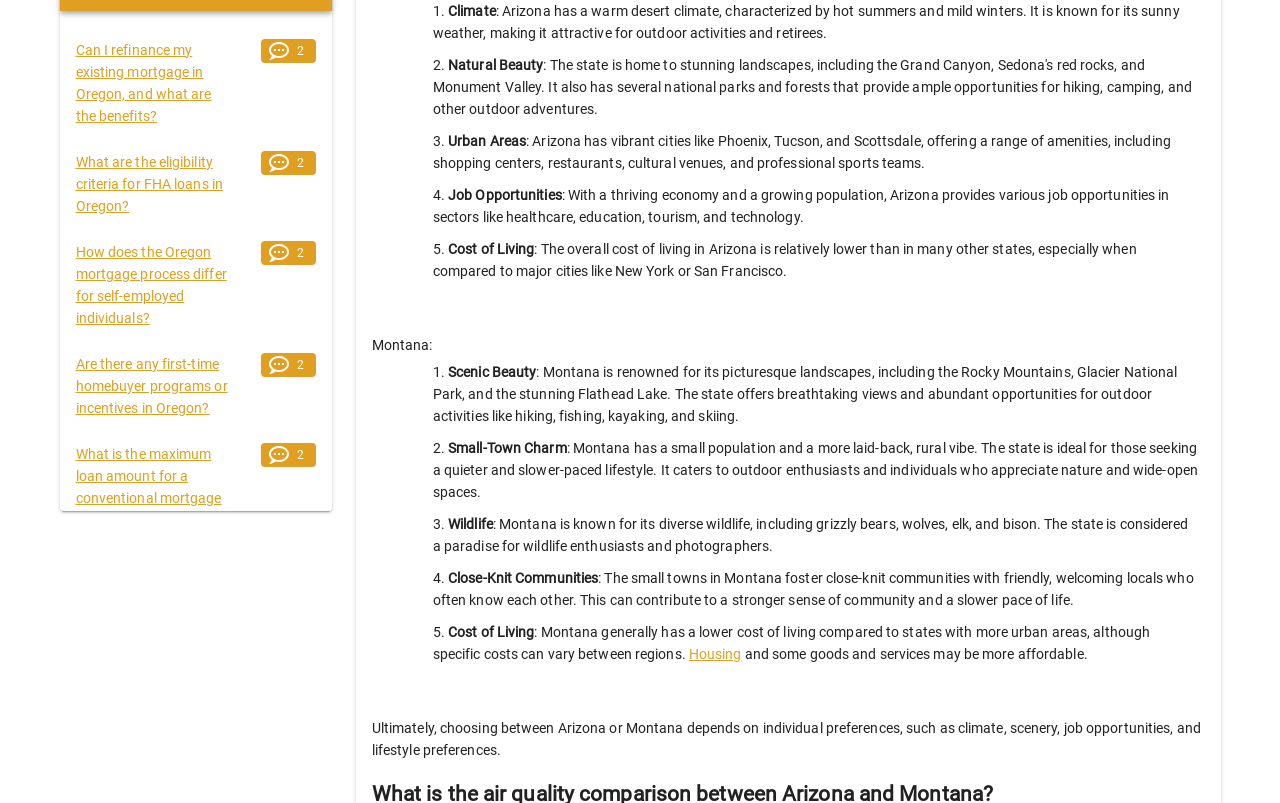Using the elements shown in the image, answer the question comprehensively: What is unique about Montana's wildlife?

The webpage states that Montana is known for its diverse wildlife, including grizzly bears, wolves, elk, and bison, making it a paradise for wildlife enthusiasts and photographers.